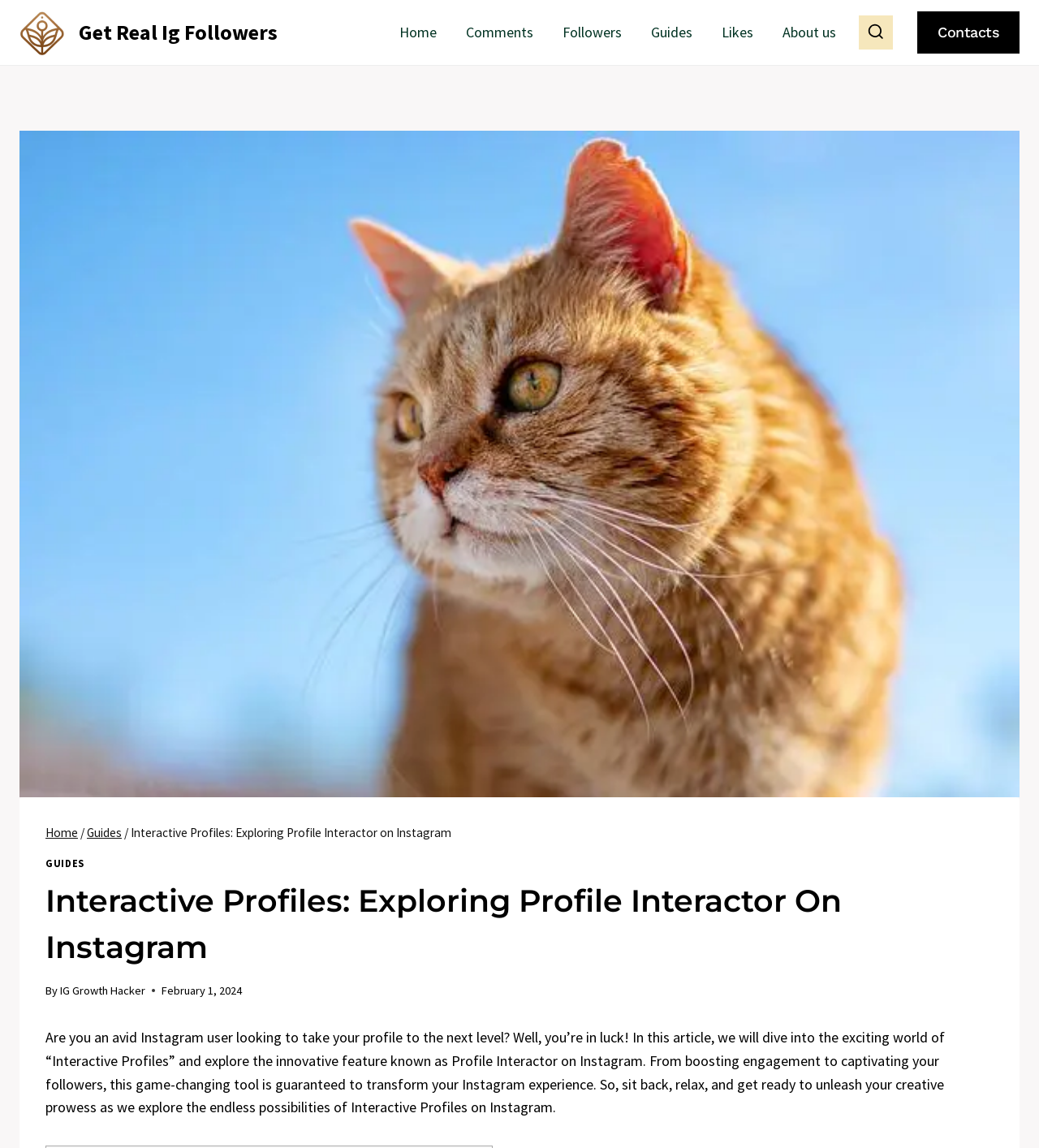Can you specify the bounding box coordinates of the area that needs to be clicked to fulfill the following instruction: "Open the 'Contacts' page"?

[0.883, 0.01, 0.981, 0.047]